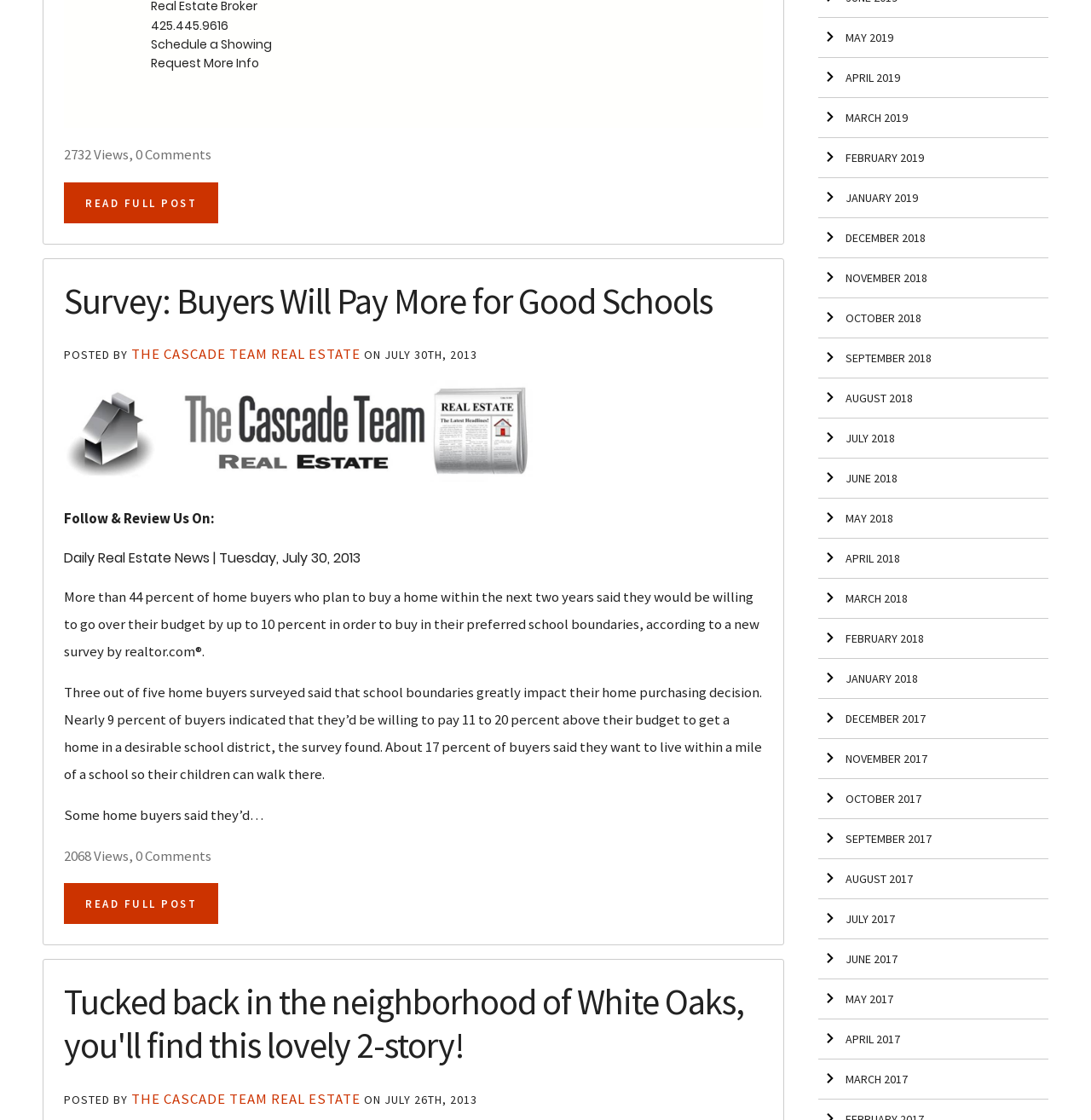Carefully observe the image and respond to the question with a detailed answer:
What is the topic of the first article?

I looked at the heading of the first article, which is 'Survey: Buyers Will Pay More for Good Schools'. This suggests that the topic of the article is related to school boundaries and their impact on home buying decisions.